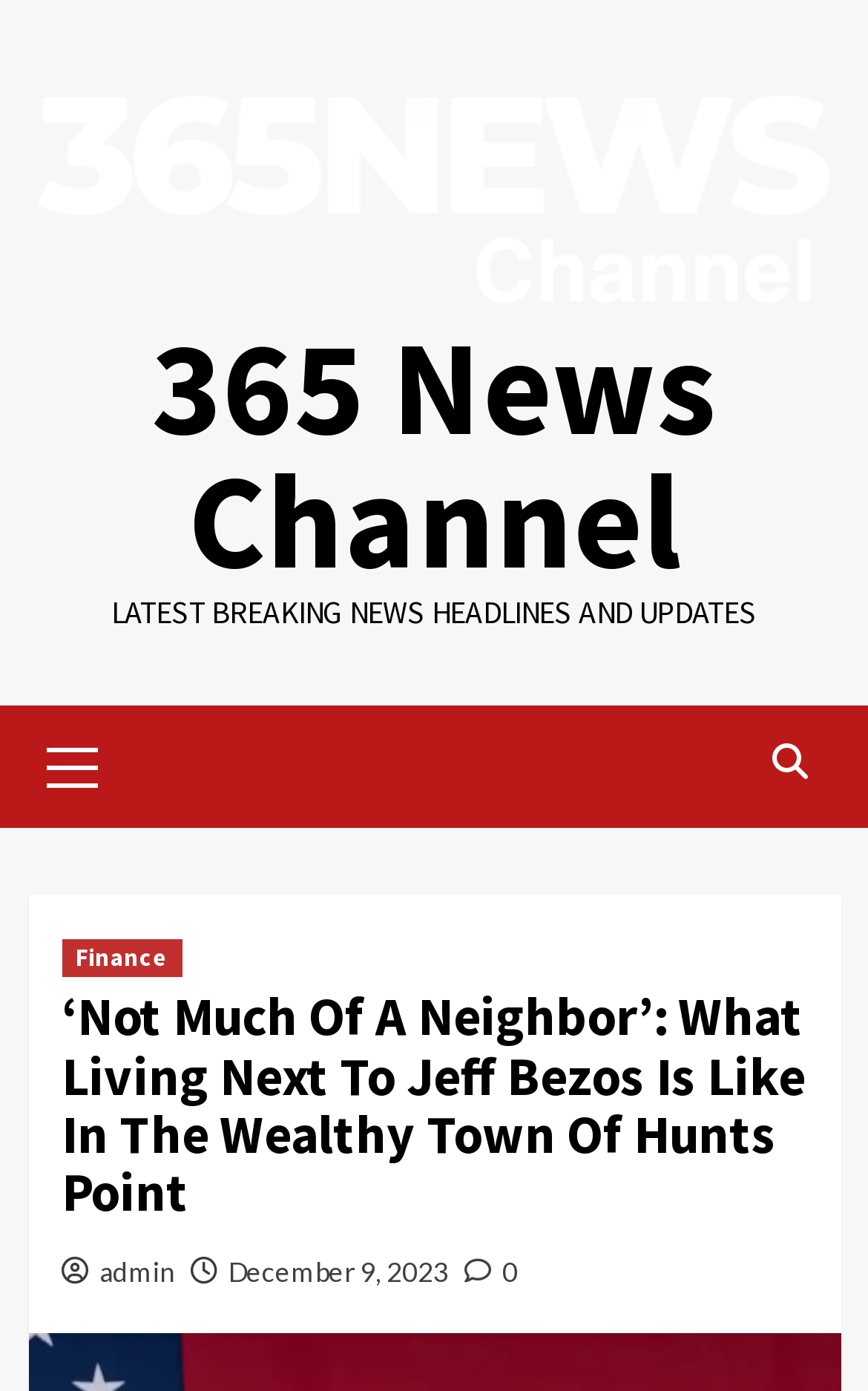Please locate the bounding box coordinates for the element that should be clicked to achieve the following instruction: "visit admin page". Ensure the coordinates are given as four float numbers between 0 and 1, i.e., [left, top, right, bottom].

[0.114, 0.902, 0.201, 0.926]